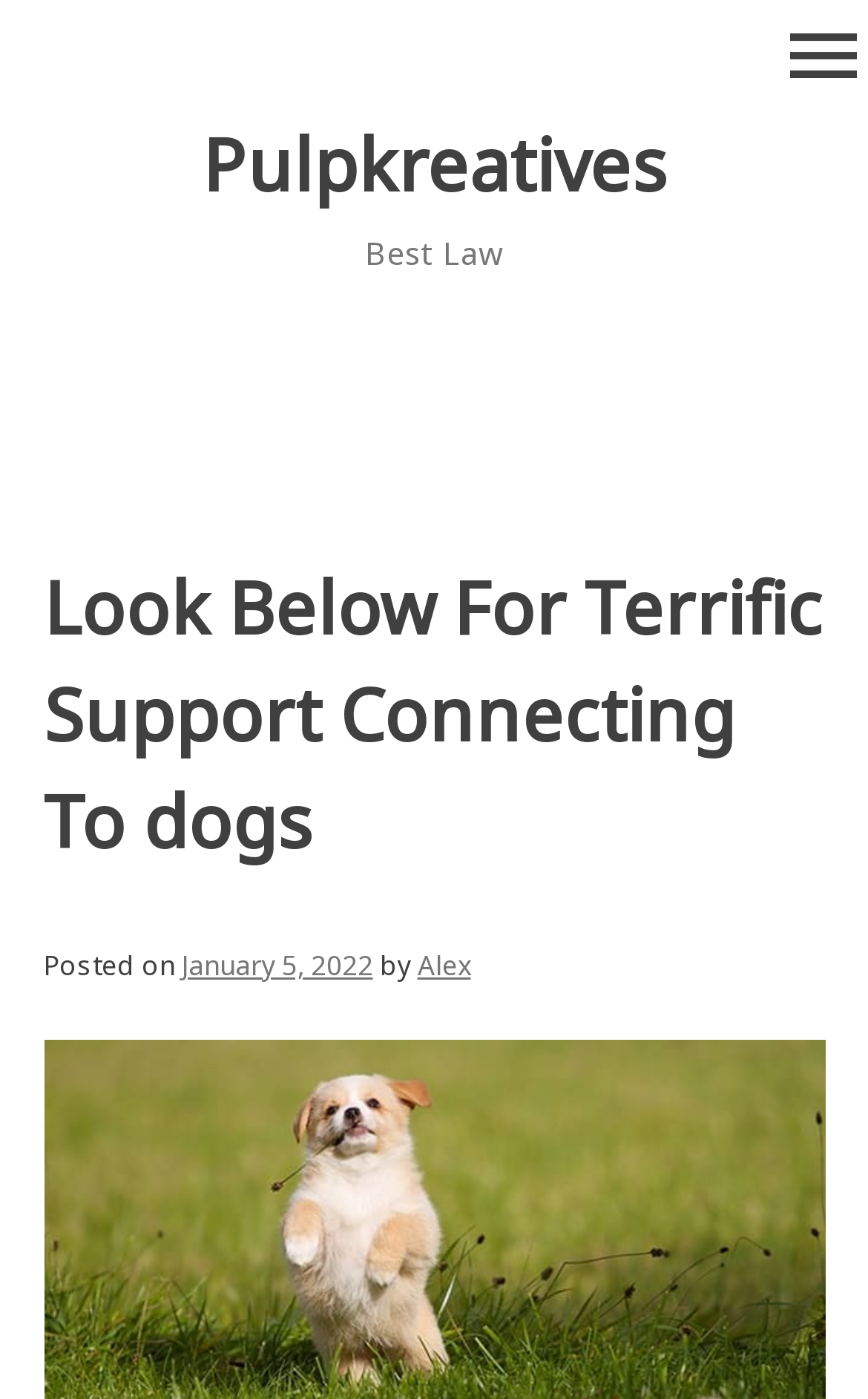Summarize the webpage in an elaborate manner.

The webpage appears to be a blog post or article about dogs, with a focus on providing support and attention to canines. At the top of the page, there is a link to "Pulpkreatives" and a static text element reading "Best Law". 

Below these elements, there is a button labeled "menu" that, when expanded, reveals a primary menu. The main content of the page is headed by a title "Look Below For Terrific Support Connecting To dogs", which is followed by a posting date "January 5, 2022" and the author's name "Alex". The posting date and author's name are positioned to the right of the title, with the posting date slightly above the author's name.